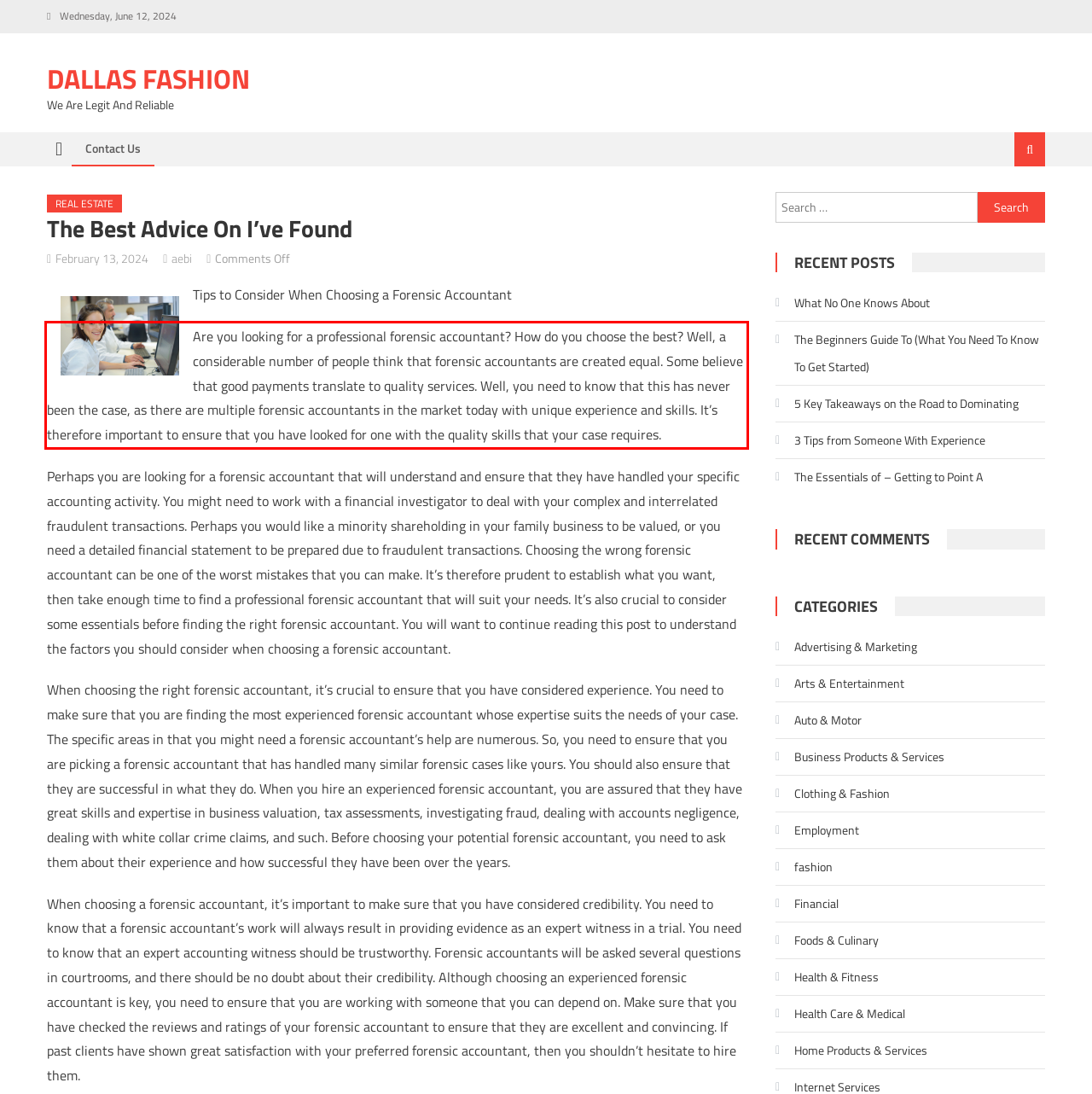By examining the provided screenshot of a webpage, recognize the text within the red bounding box and generate its text content.

Are you looking for a professional forensic accountant? How do you choose the best? Well, a considerable number of people think that forensic accountants are created equal. Some believe that good payments translate to quality services. Well, you need to know that this has never been the case, as there are multiple forensic accountants in the market today with unique experience and skills. It’s therefore important to ensure that you have looked for one with the quality skills that your case requires.